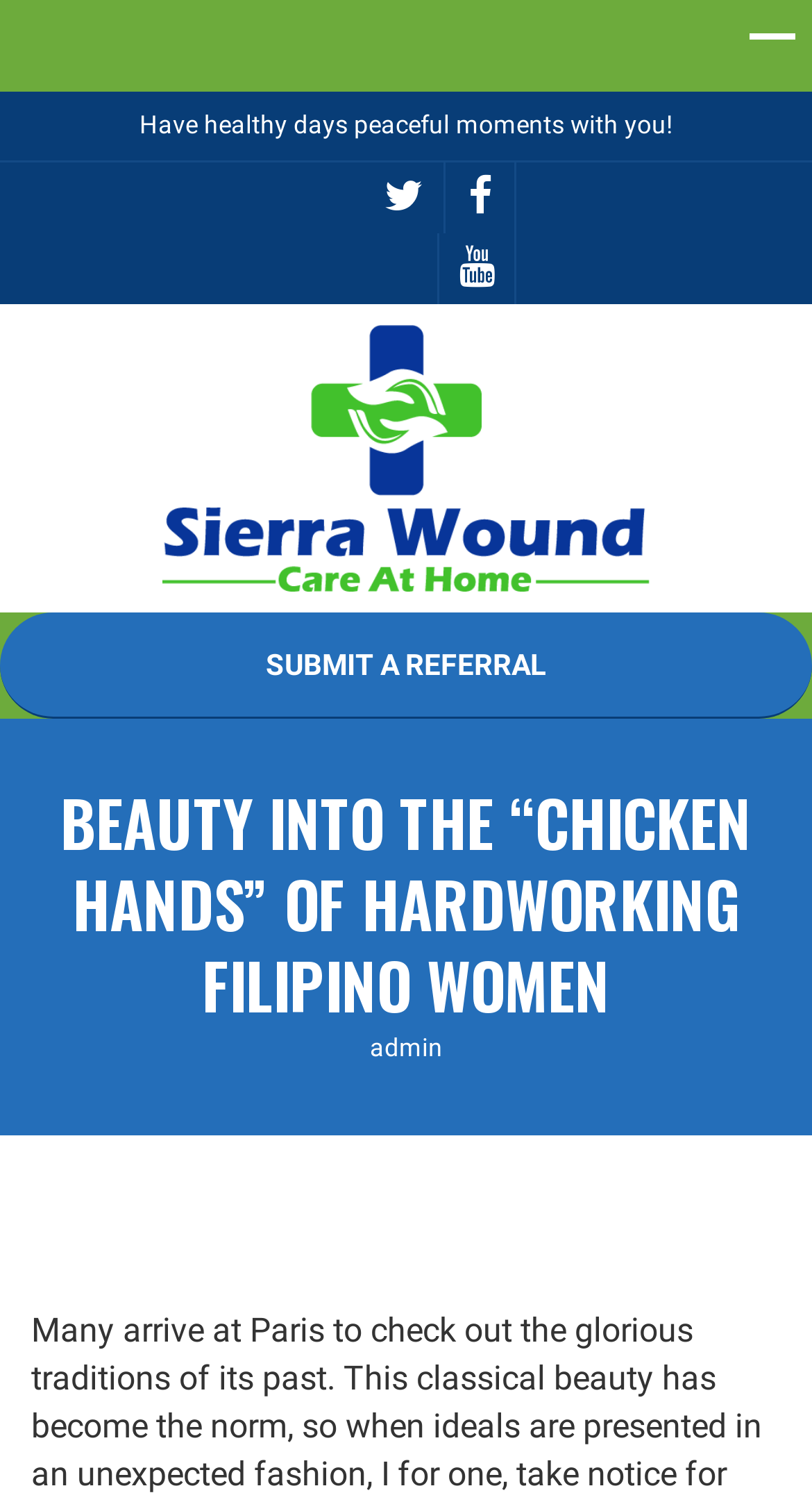Please find the bounding box coordinates in the format (top-left x, top-left y, bottom-right x, bottom-right y) for the given element description. Ensure the coordinates are floating point numbers between 0 and 1. Description: title="youtube"

[0.542, 0.148, 0.632, 0.207]